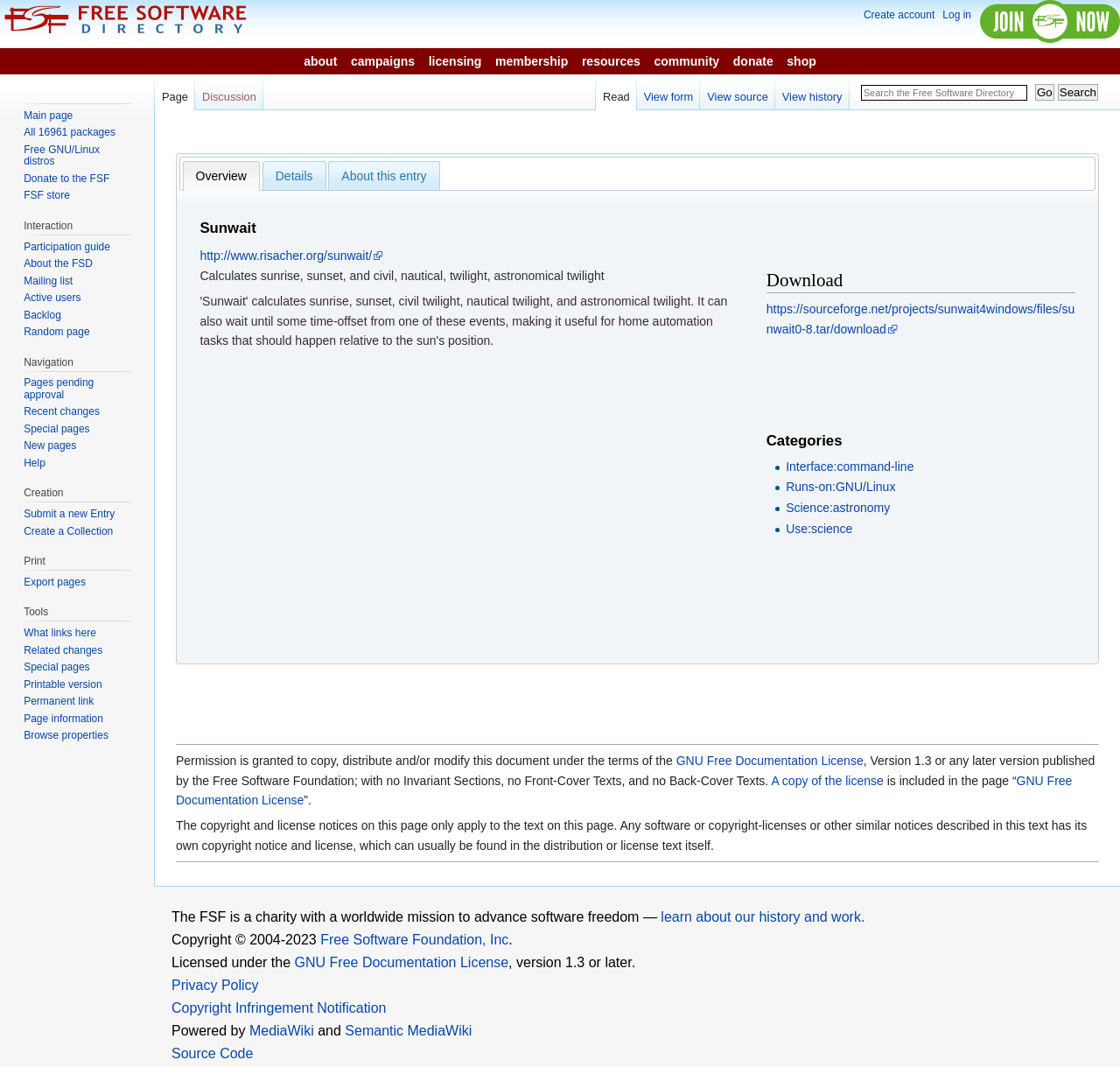Identify the bounding box coordinates of the area that should be clicked in order to complete the given instruction: "Click on the 'Join now' link". The bounding box coordinates should be four float numbers between 0 and 1, i.e., [left, top, right, bottom].

[0.875, 0.0, 1.0, 0.04]